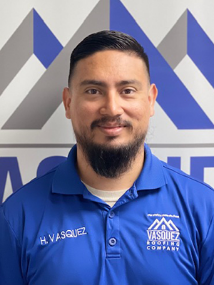What is the design on the backdrop behind Hip?
Using the visual information, reply with a single word or short phrase.

Stylized mountain